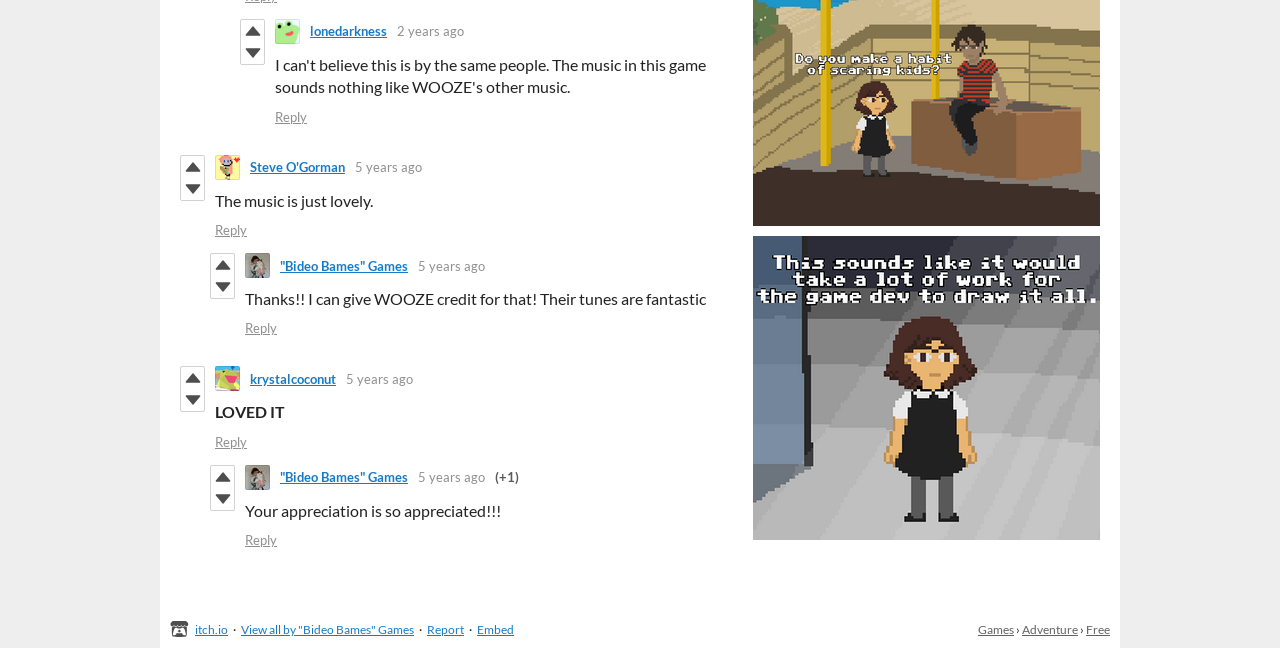Locate the bounding box of the UI element described in the following text: "parent_node: "Bideo Bames" Games".

[0.191, 0.391, 0.211, 0.429]